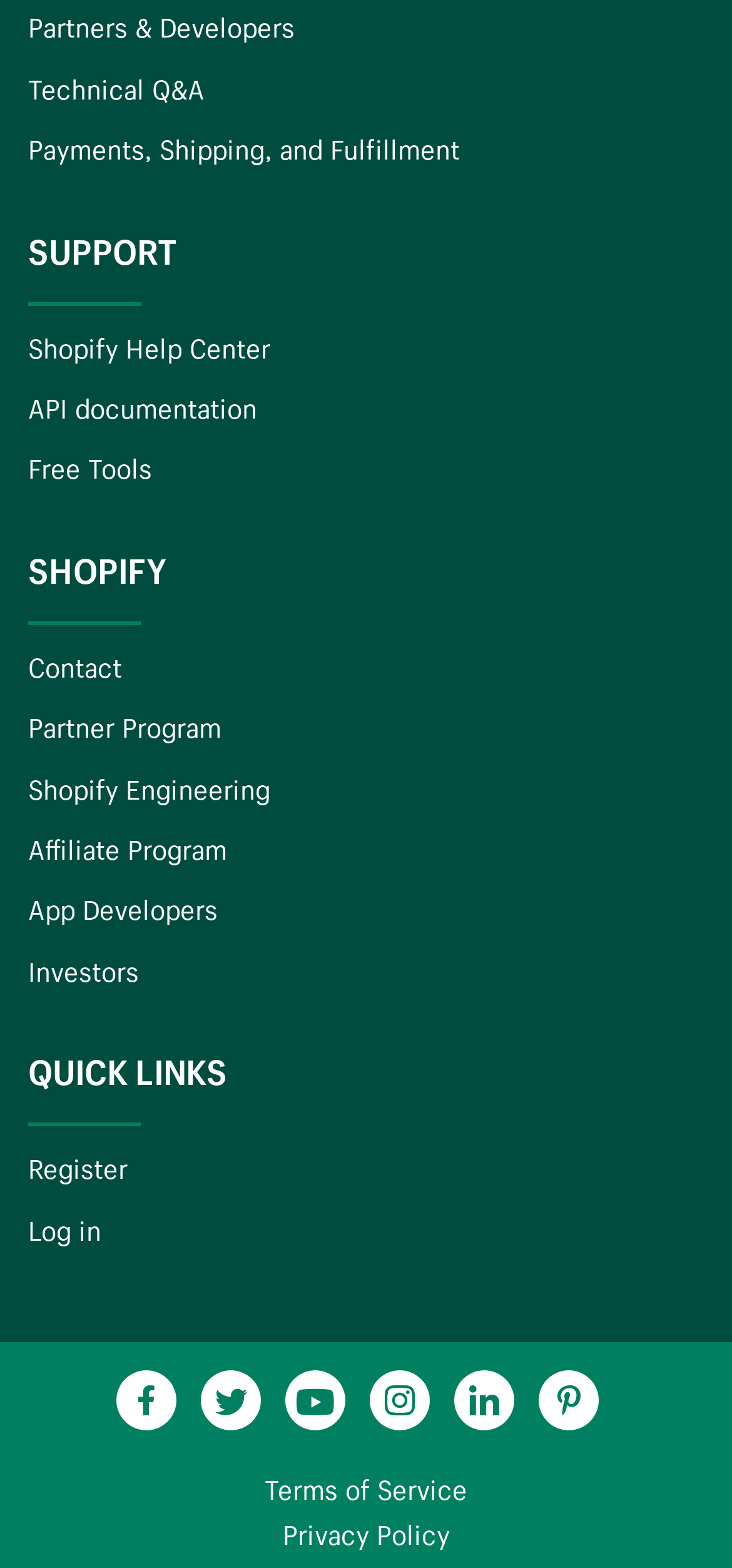Specify the bounding box coordinates of the region I need to click to perform the following instruction: "View API documentation". The coordinates must be four float numbers in the range of 0 to 1, i.e., [left, top, right, bottom].

[0.038, 0.249, 0.351, 0.272]